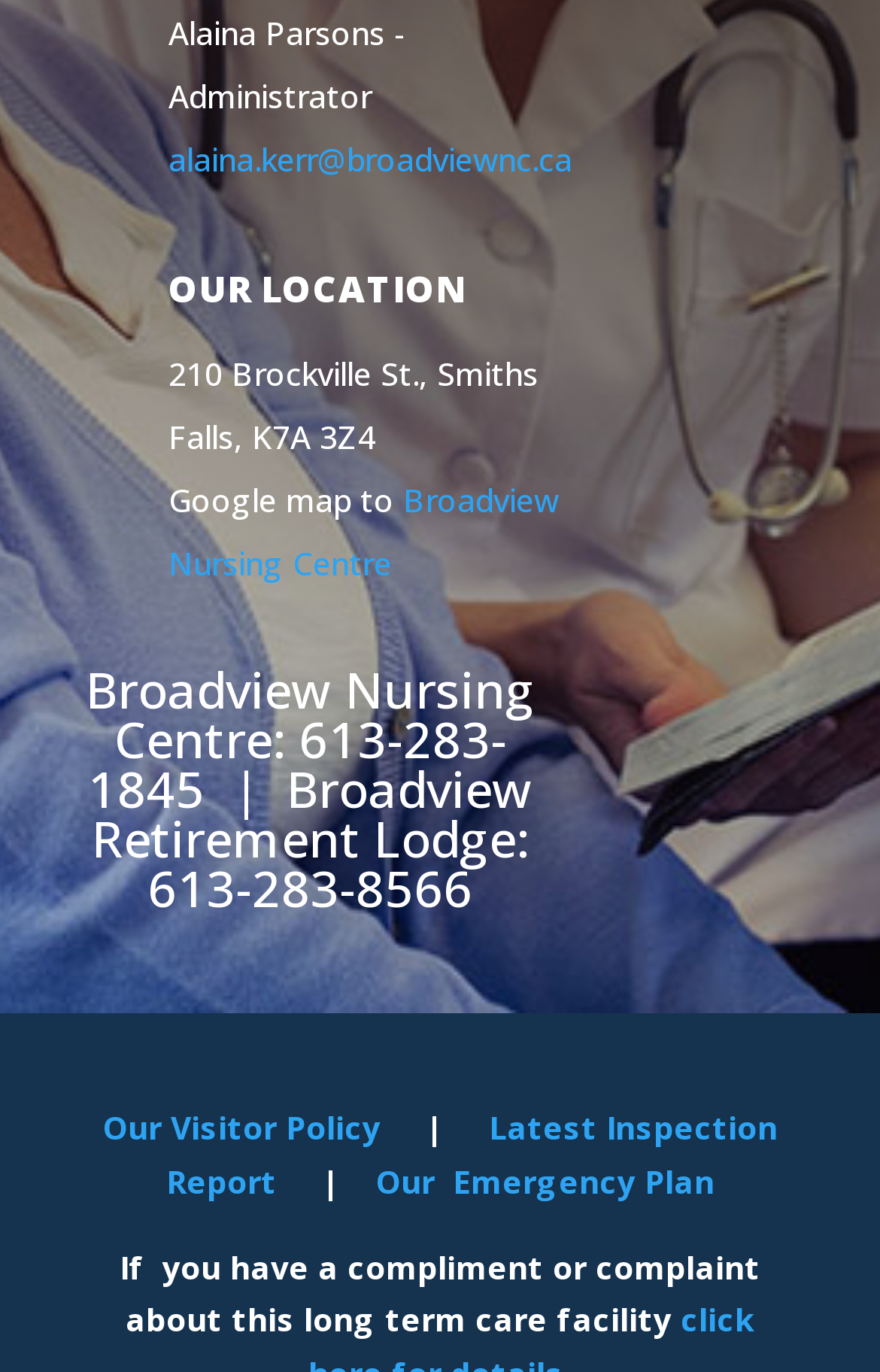What is the administrator's name?
Please provide a single word or phrase in response based on the screenshot.

Alaina Parsons